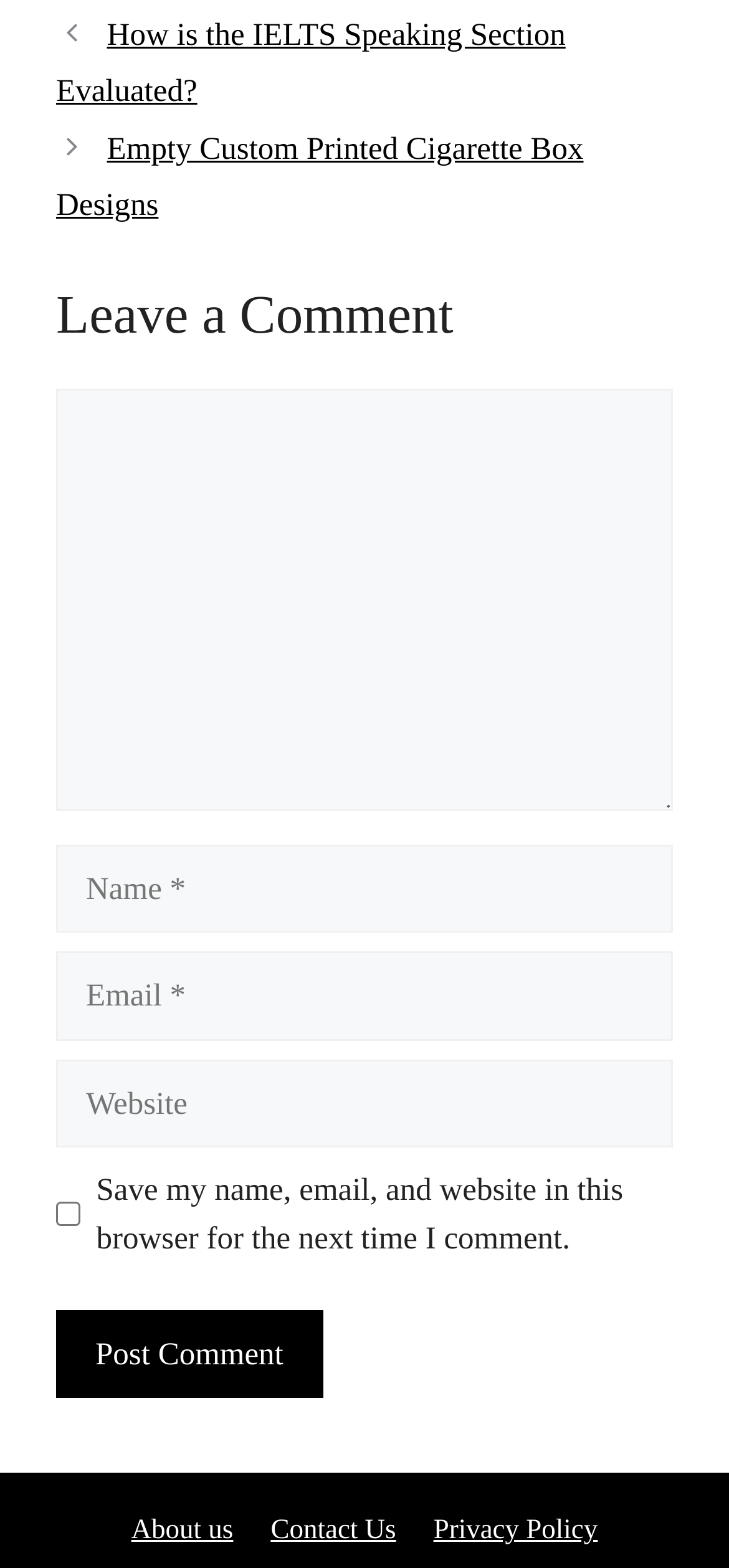Provide the bounding box coordinates of the section that needs to be clicked to accomplish the following instruction: "Type your name."

[0.077, 0.538, 0.923, 0.595]